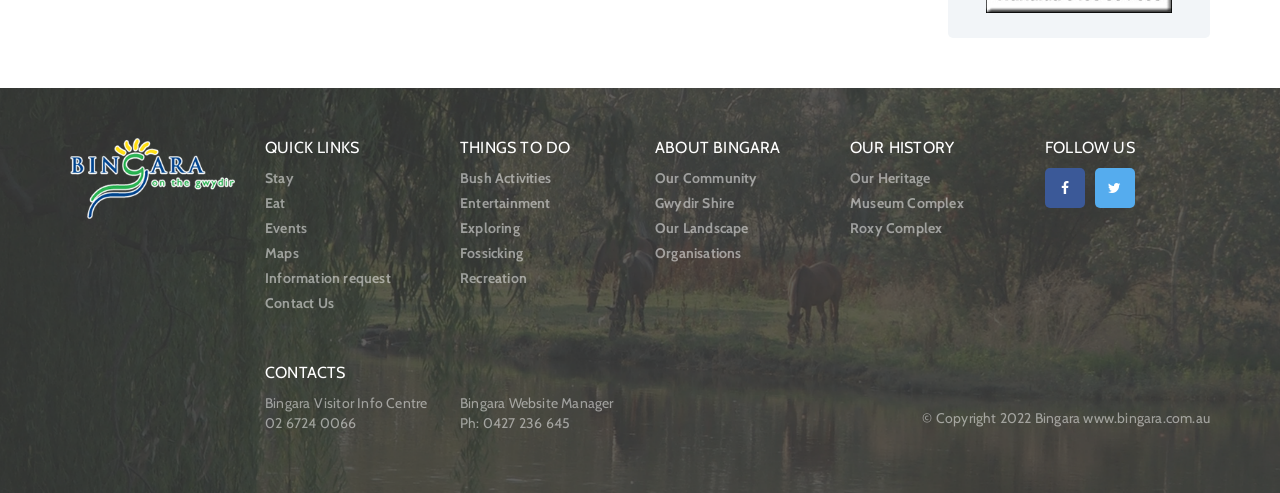How many contact information sections are there?
Based on the image, give a concise answer in the form of a single word or short phrase.

2